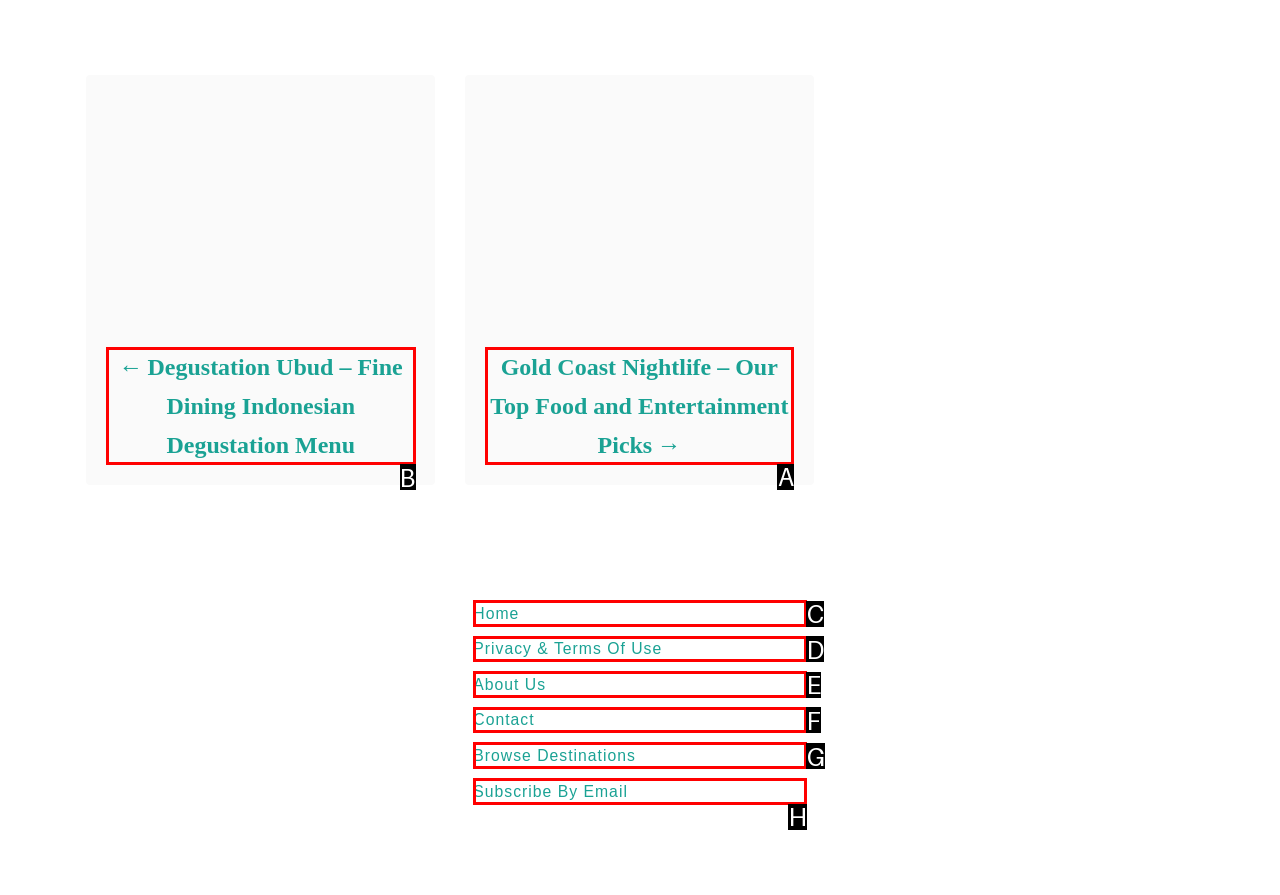Identify the HTML element you need to click to achieve the task: go to next post. Respond with the corresponding letter of the option.

A